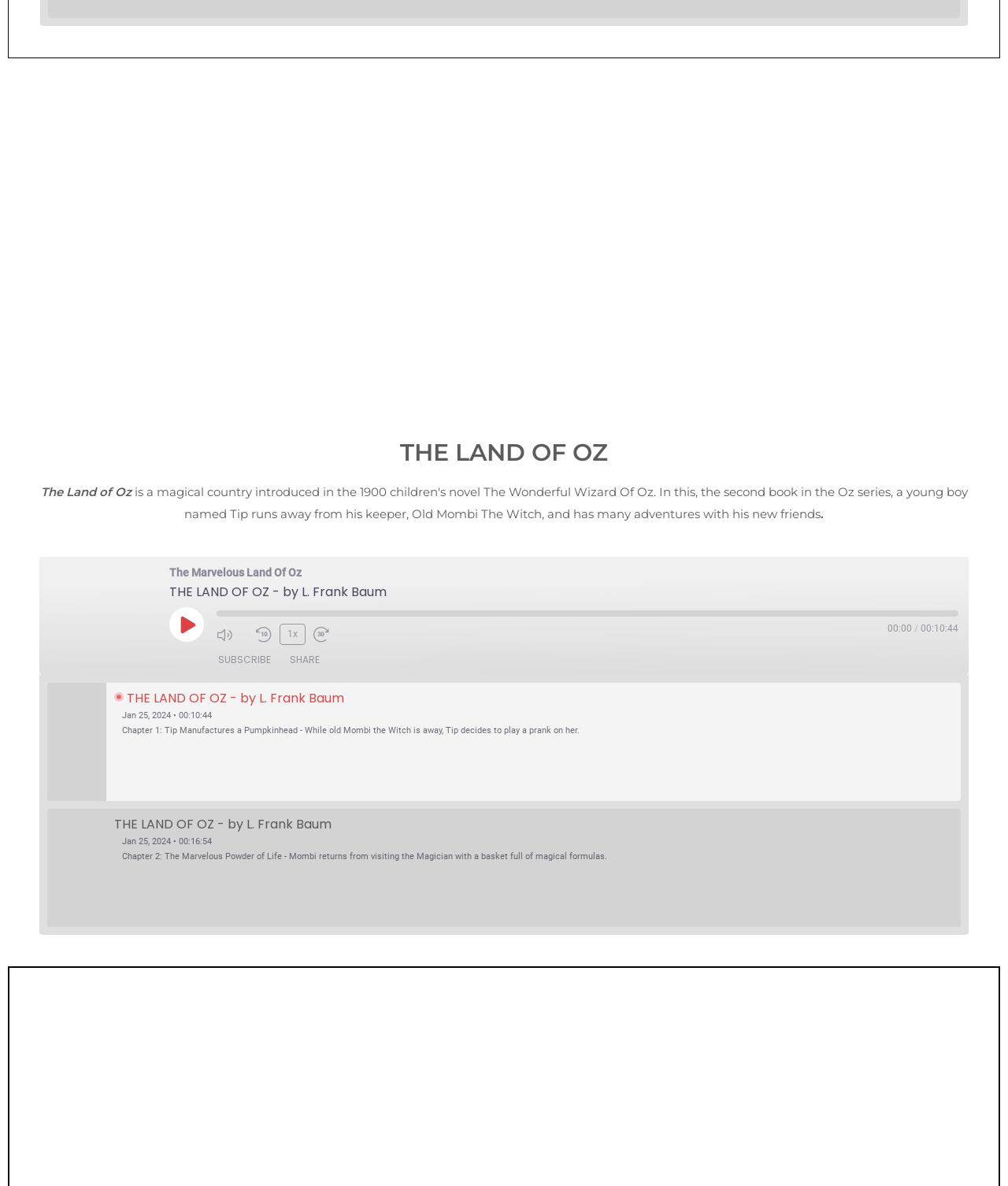What is the URL of the RSS feed?
Based on the image, answer the question with a single word or brief phrase.

https://mardellmusic.com/feed/podcast/the-marvelous-land-of-oz